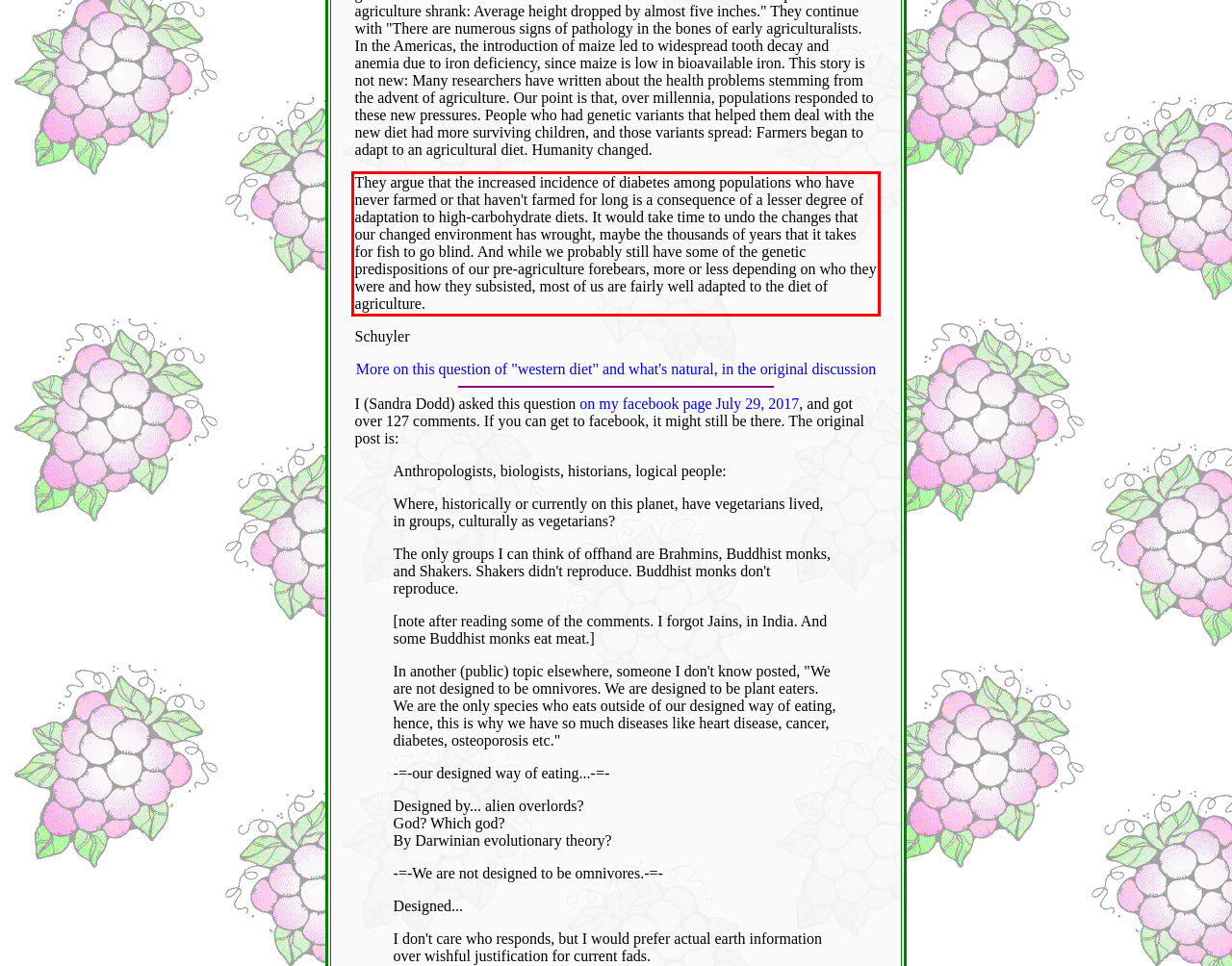Using the provided webpage screenshot, identify and read the text within the red rectangle bounding box.

They argue that the increased incidence of diabetes among populations who have never farmed or that haven't farmed for long is a consequence of a lesser degree of adaptation to high-carbohydrate diets. It would take time to undo the changes that our changed environment has wrought, maybe the thousands of years that it takes for fish to go blind. And while we probably still have some of the genetic predispositions of our pre-agriculture forebears, more or less depending on who they were and how they subsisted, most of us are fairly well adapted to the diet of agriculture.